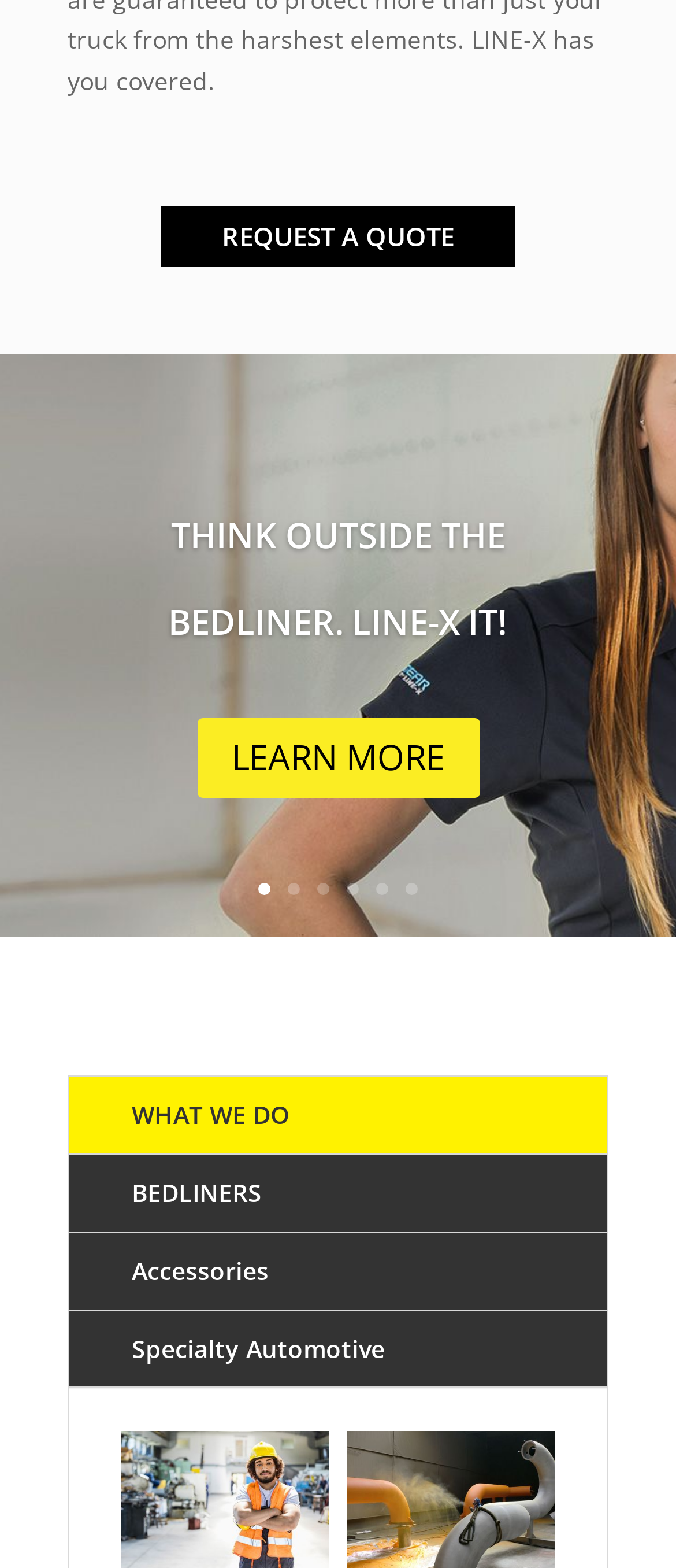Please identify the bounding box coordinates of the element's region that I should click in order to complete the following instruction: "Request a quote". The bounding box coordinates consist of four float numbers between 0 and 1, i.e., [left, top, right, bottom].

[0.238, 0.132, 0.762, 0.171]